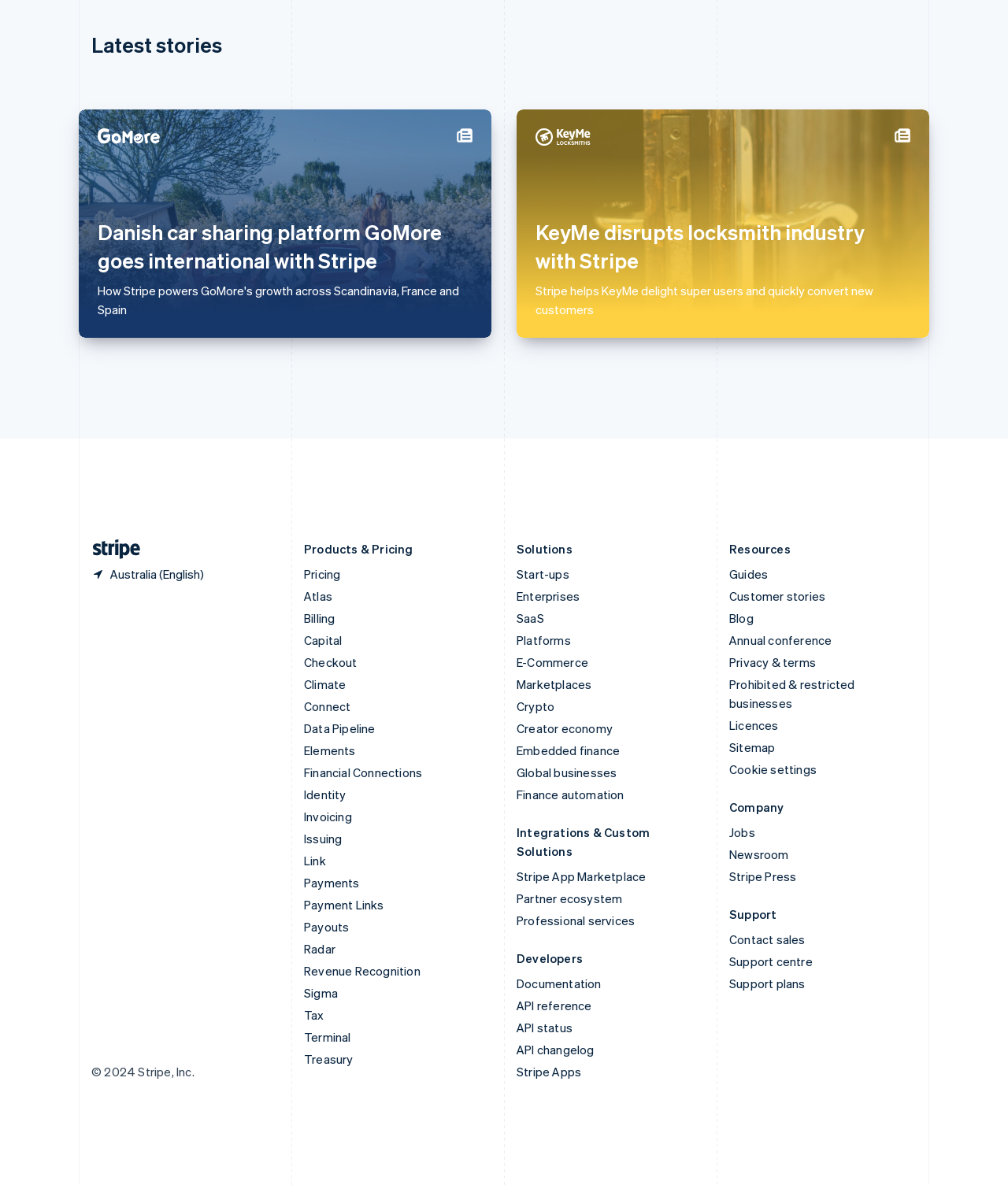Please identify the bounding box coordinates of the area that needs to be clicked to fulfill the following instruction: "Learn about KeyMe disrupting locksmith industry with Stripe."

[0.531, 0.184, 0.897, 0.232]